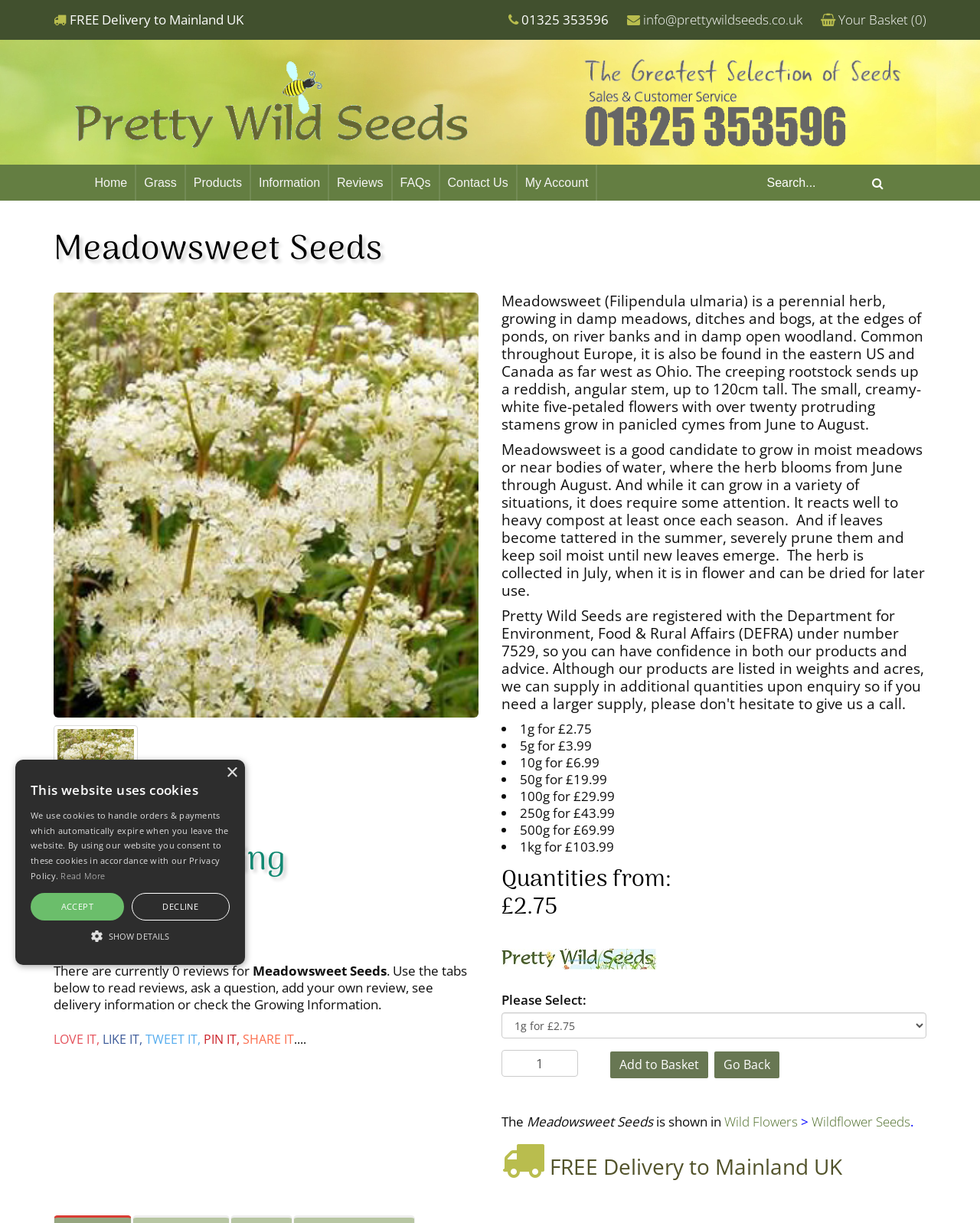Locate and provide the bounding box coordinates for the HTML element that matches this description: "Wildflower Seeds".

[0.828, 0.91, 0.929, 0.924]